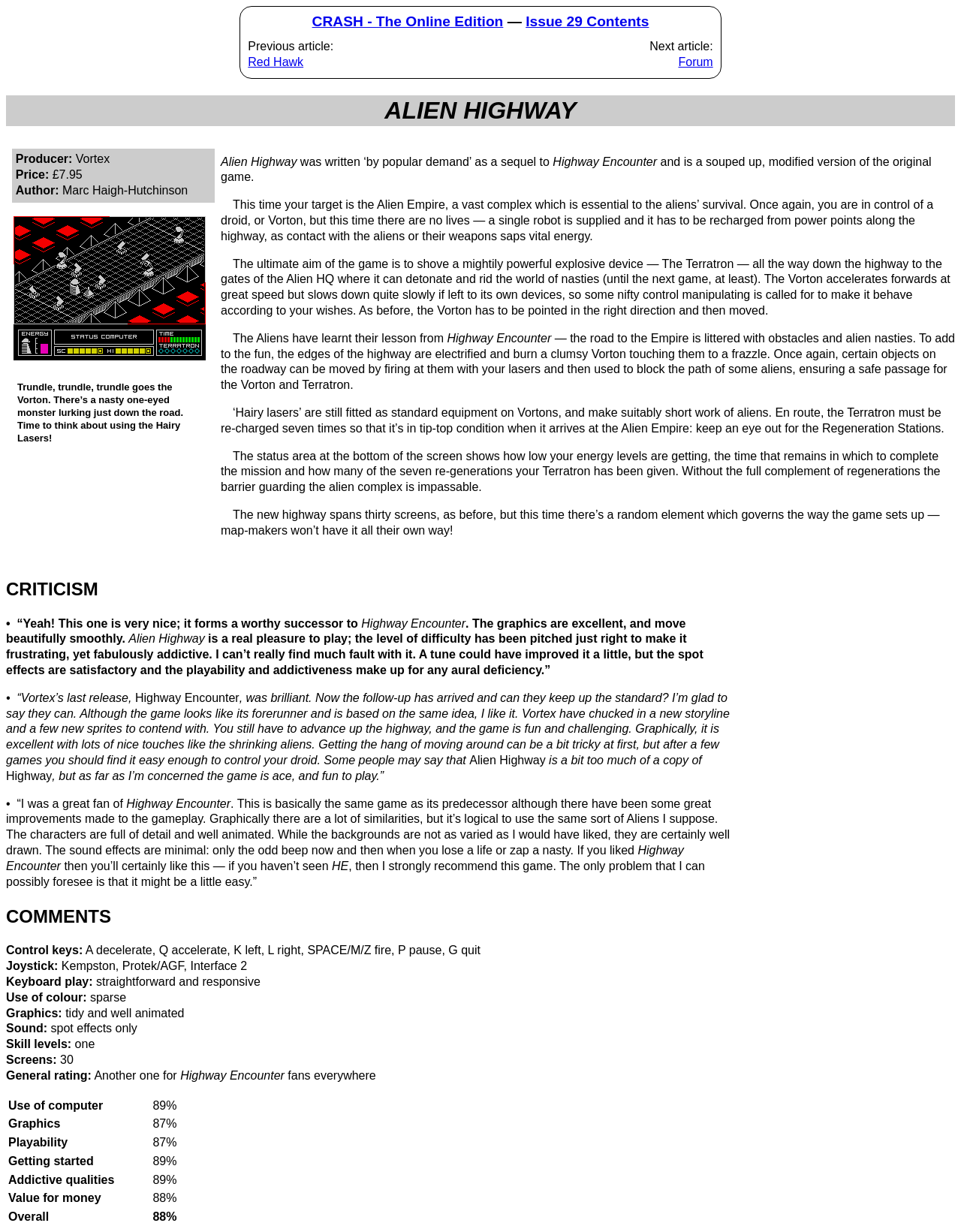Extract the bounding box for the UI element that matches this description: "Forum".

[0.706, 0.045, 0.742, 0.055]